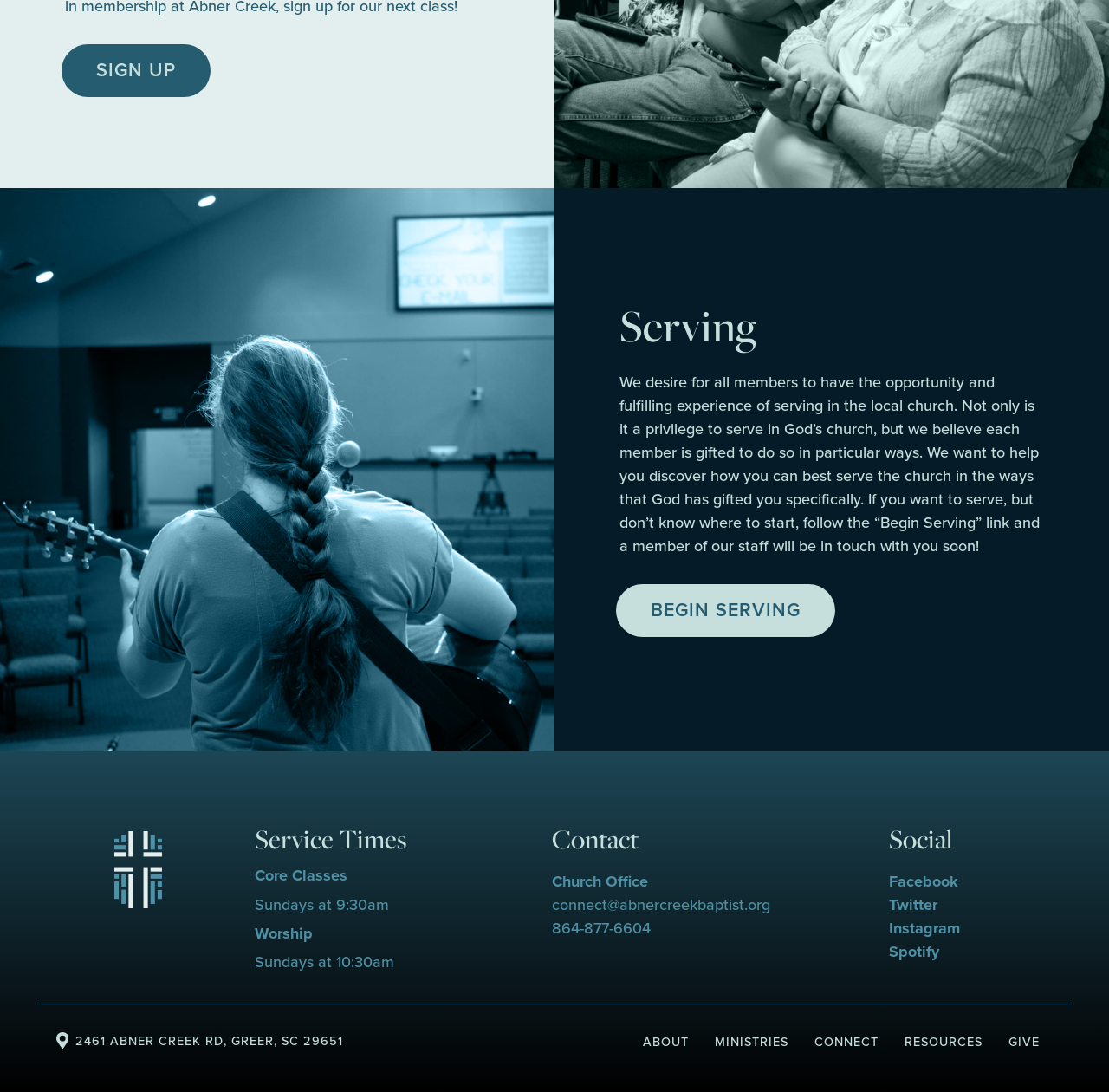Determine the bounding box coordinates of the section to be clicked to follow the instruction: "Visit the 'ABOUT' page". The coordinates should be given as four float numbers between 0 and 1, formatted as [left, top, right, bottom].

[0.568, 0.935, 0.633, 0.972]